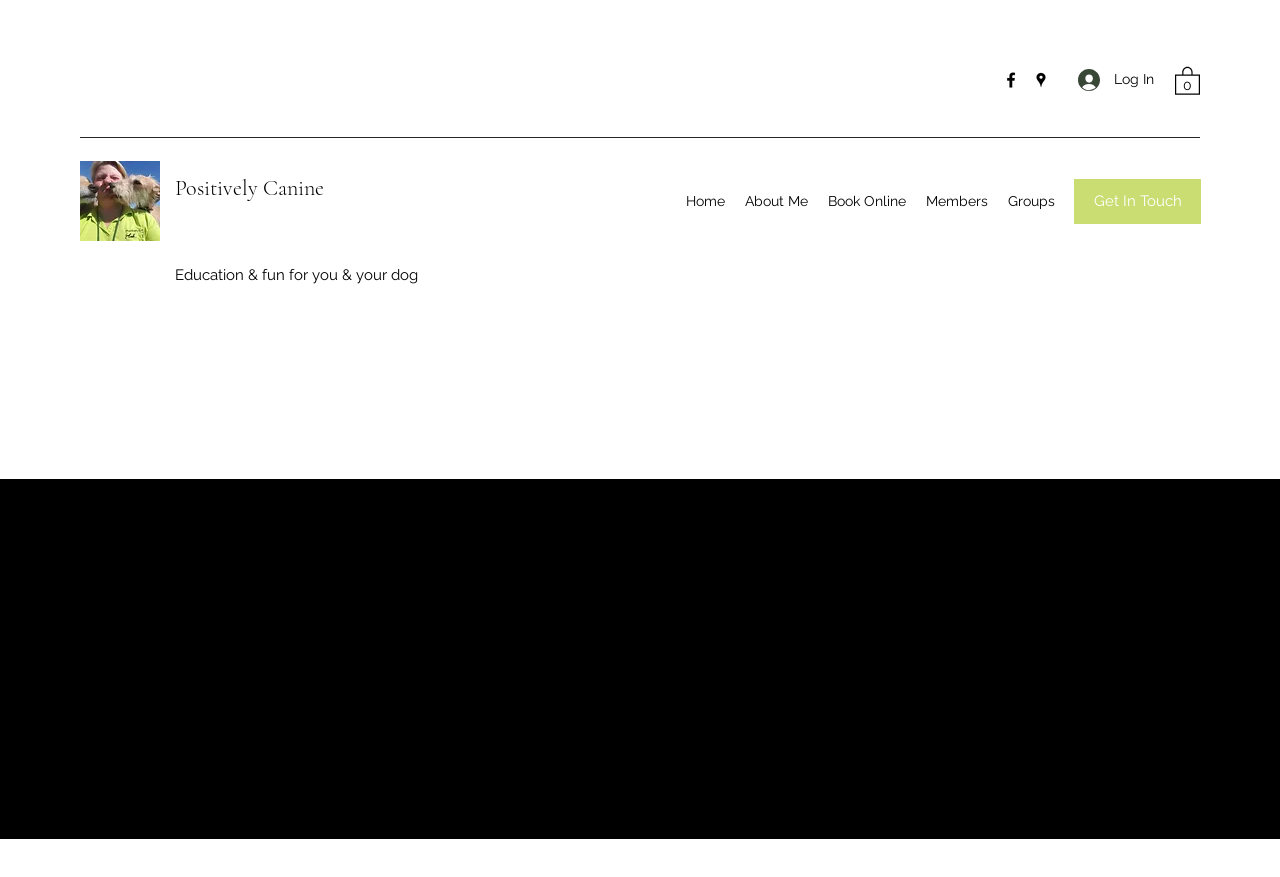Kindly determine the bounding box coordinates for the clickable area to achieve the given instruction: "Go to the home page".

[0.528, 0.212, 0.574, 0.246]